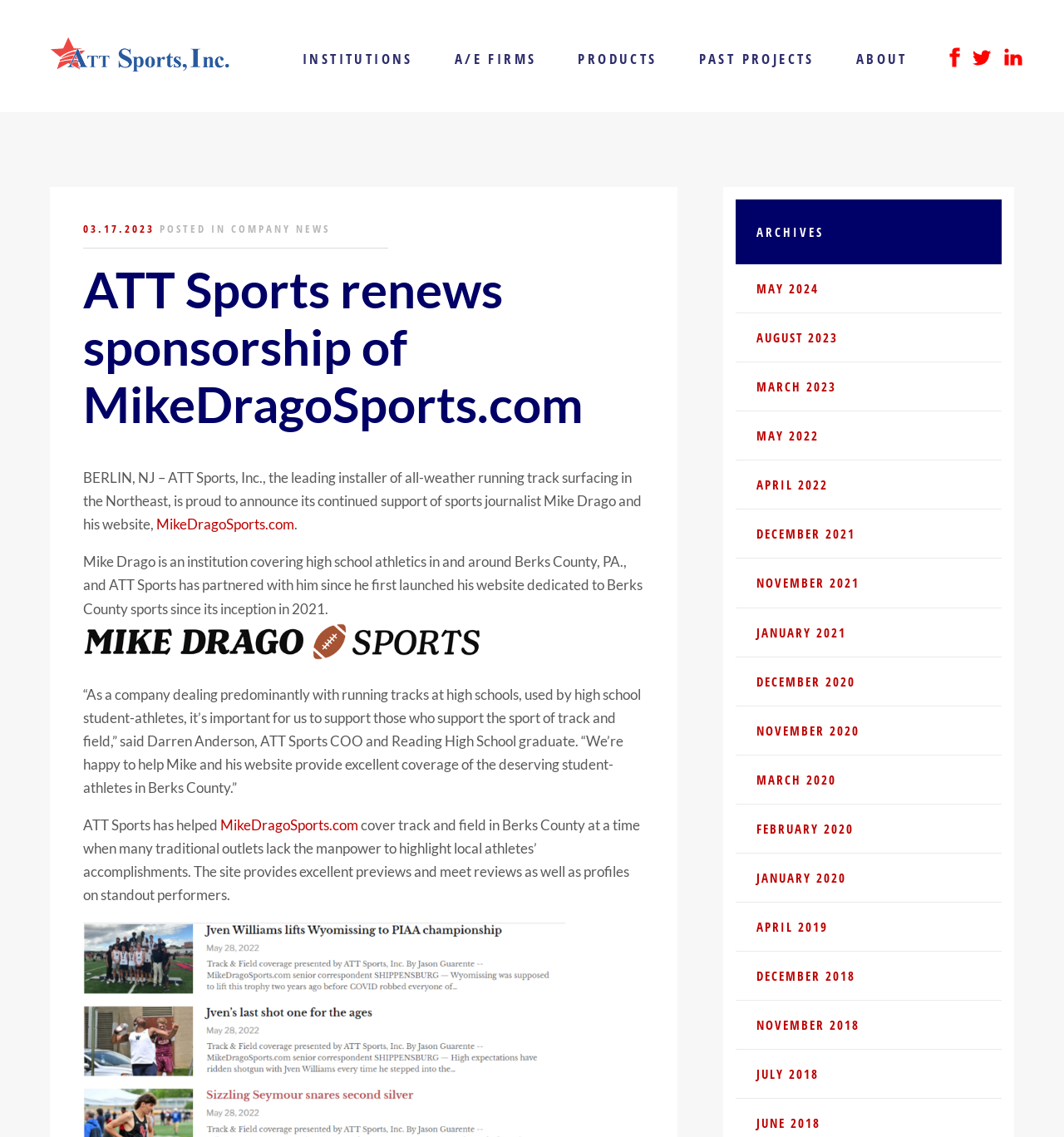Please specify the bounding box coordinates of the element that should be clicked to execute the given instruction: 'Visit the website of 'All Ages of Geek, LLC''. Ensure the coordinates are four float numbers between 0 and 1, expressed as [left, top, right, bottom].

None